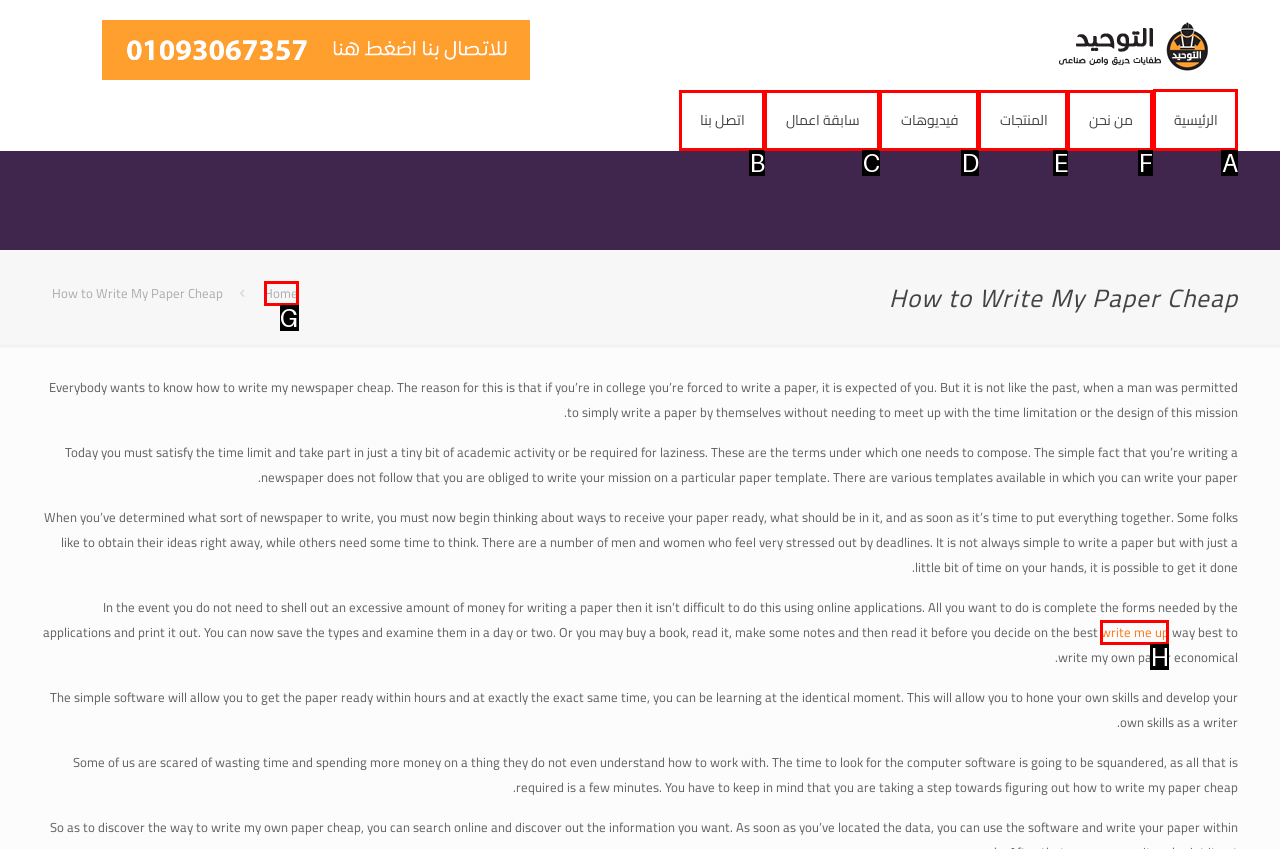Tell me the letter of the UI element I should click to accomplish the task: Click on الرئيسية link based on the choices provided in the screenshot.

A